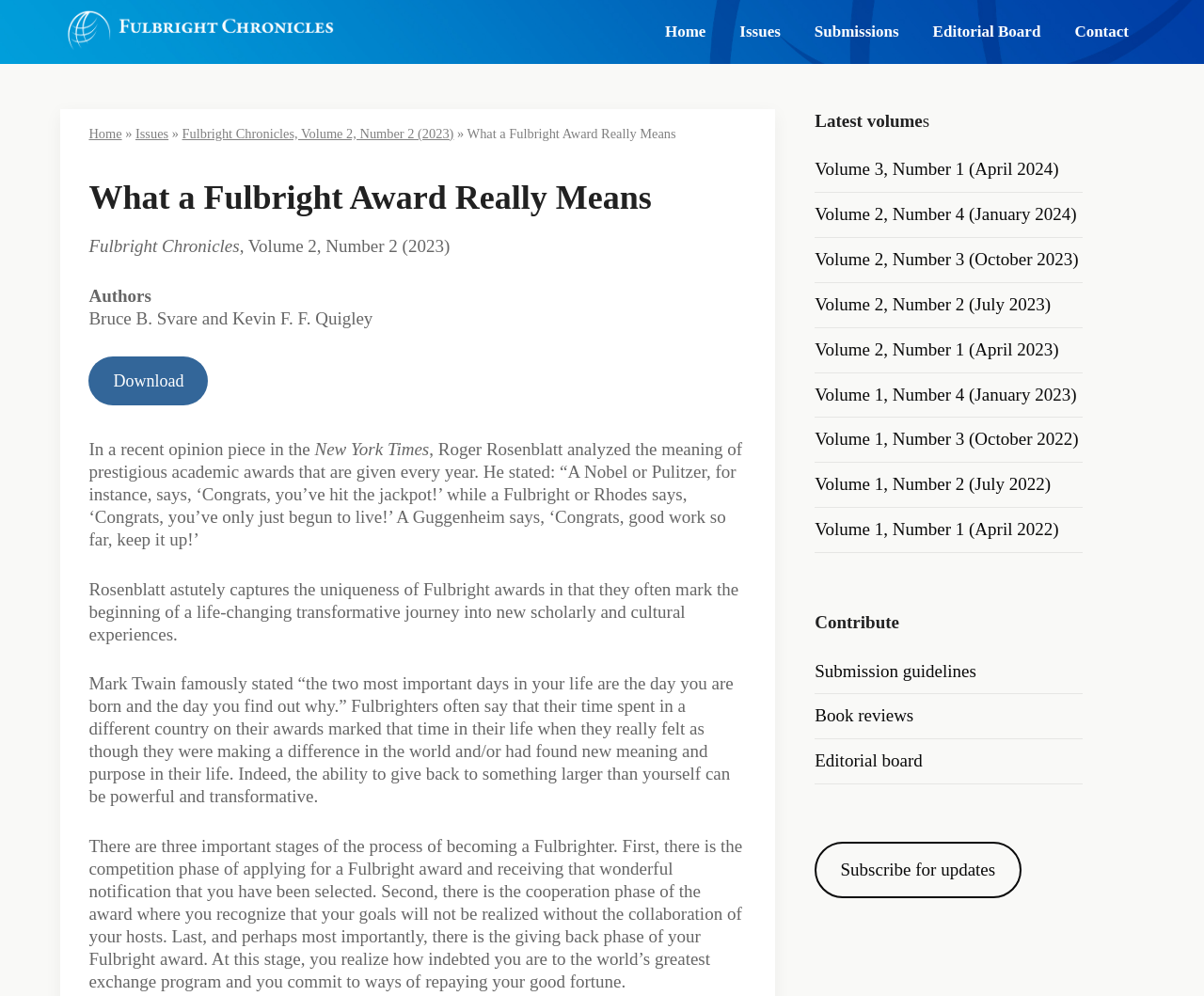Please locate the bounding box coordinates of the element that needs to be clicked to achieve the following instruction: "Submit a manuscript". The coordinates should be four float numbers between 0 and 1, i.e., [left, top, right, bottom].

[0.677, 0.663, 0.811, 0.683]